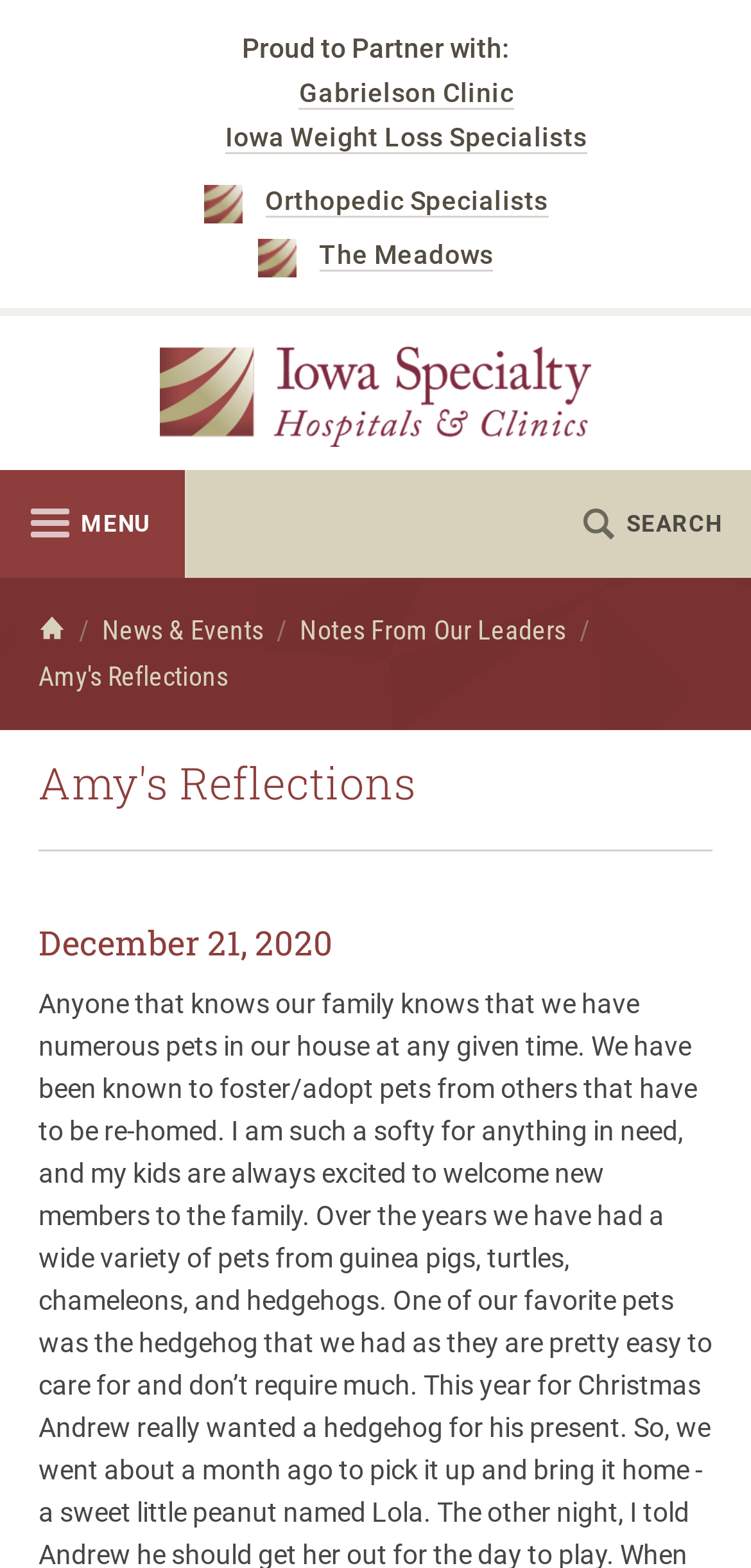Determine the bounding box coordinates of the clickable element necessary to fulfill the instruction: "Read Amy's Reflections". Provide the coordinates as four float numbers within the 0 to 1 range, i.e., [left, top, right, bottom].

[0.051, 0.421, 0.304, 0.441]